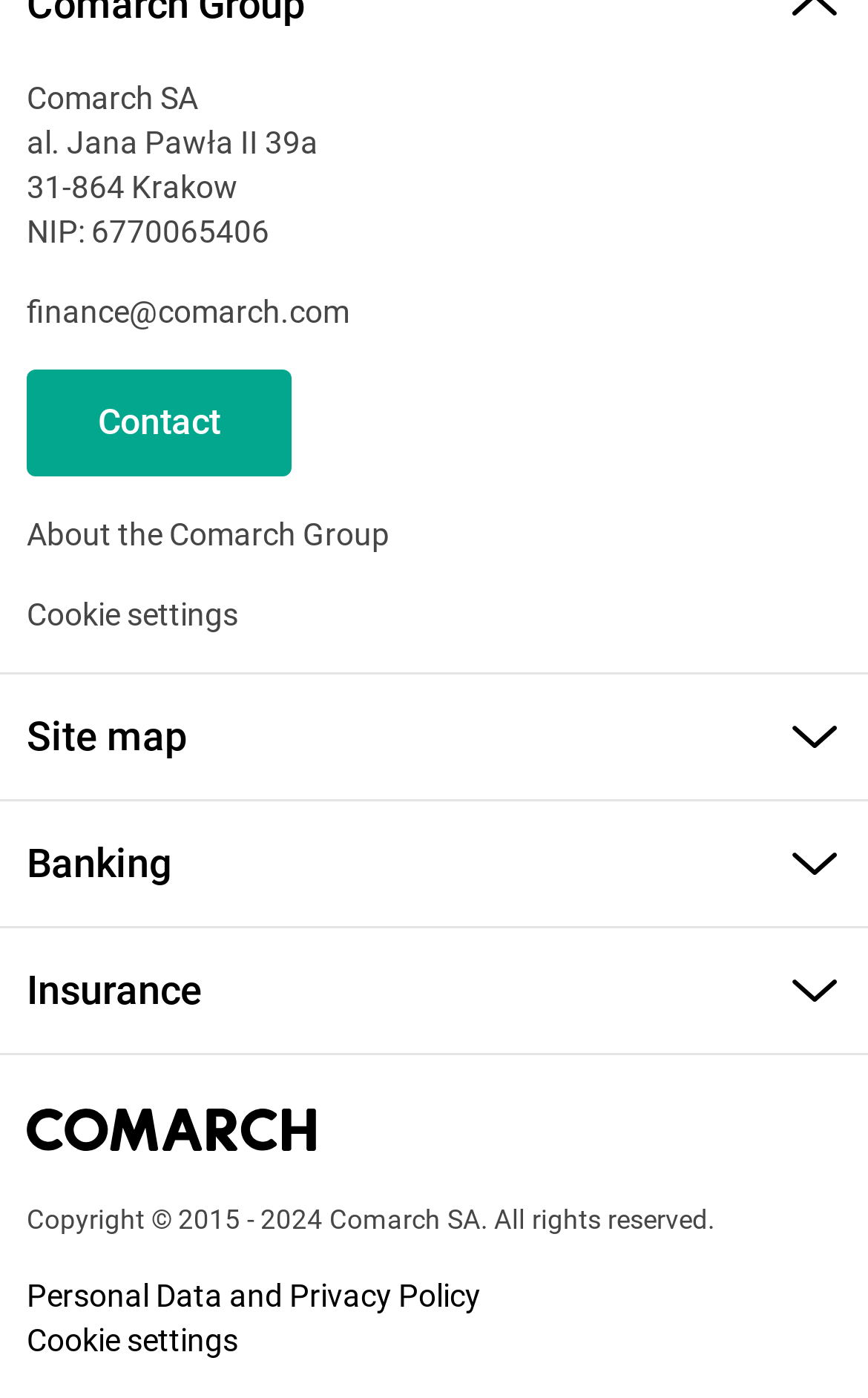Please specify the coordinates of the bounding box for the element that should be clicked to carry out this instruction: "view DOE Mission Areas". The coordinates must be four float numbers between 0 and 1, formatted as [left, top, right, bottom].

None